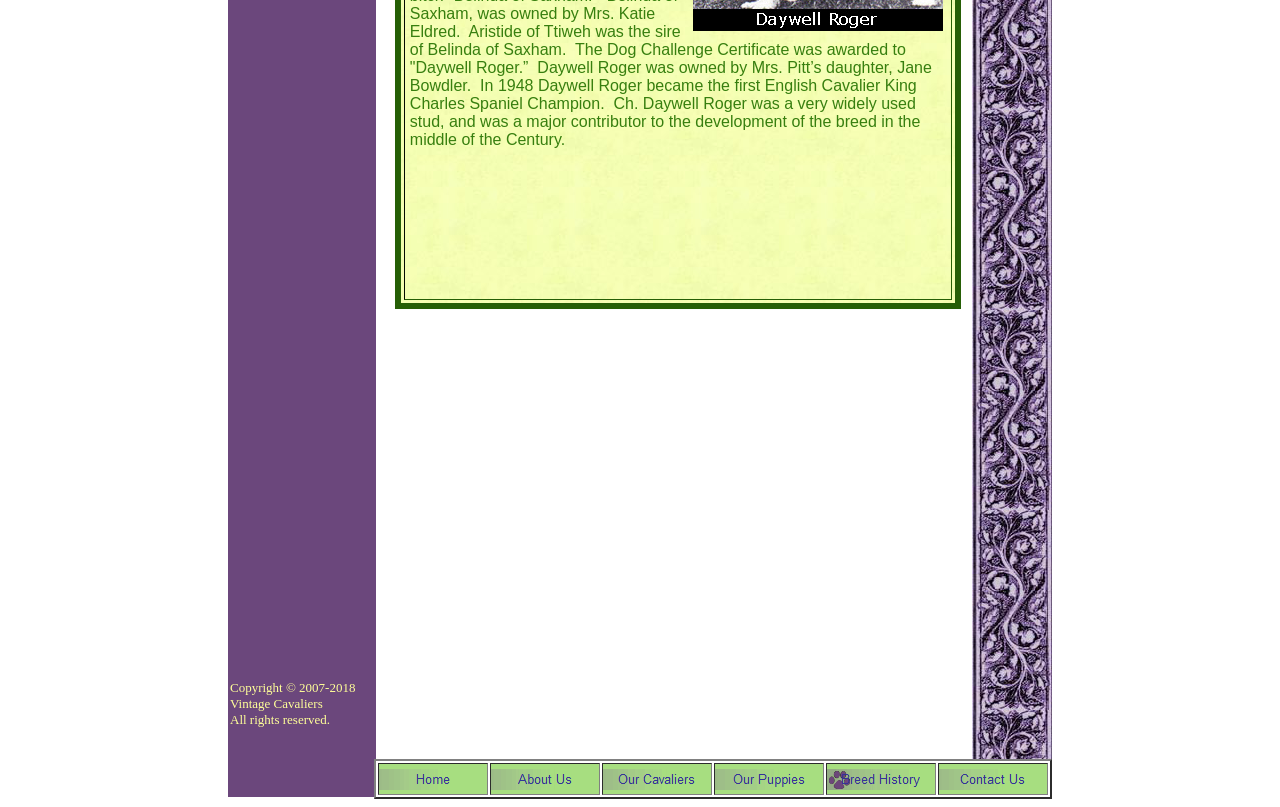Give a short answer using one word or phrase for the question:
What is the topic of the webpage?

Cavaliers breed